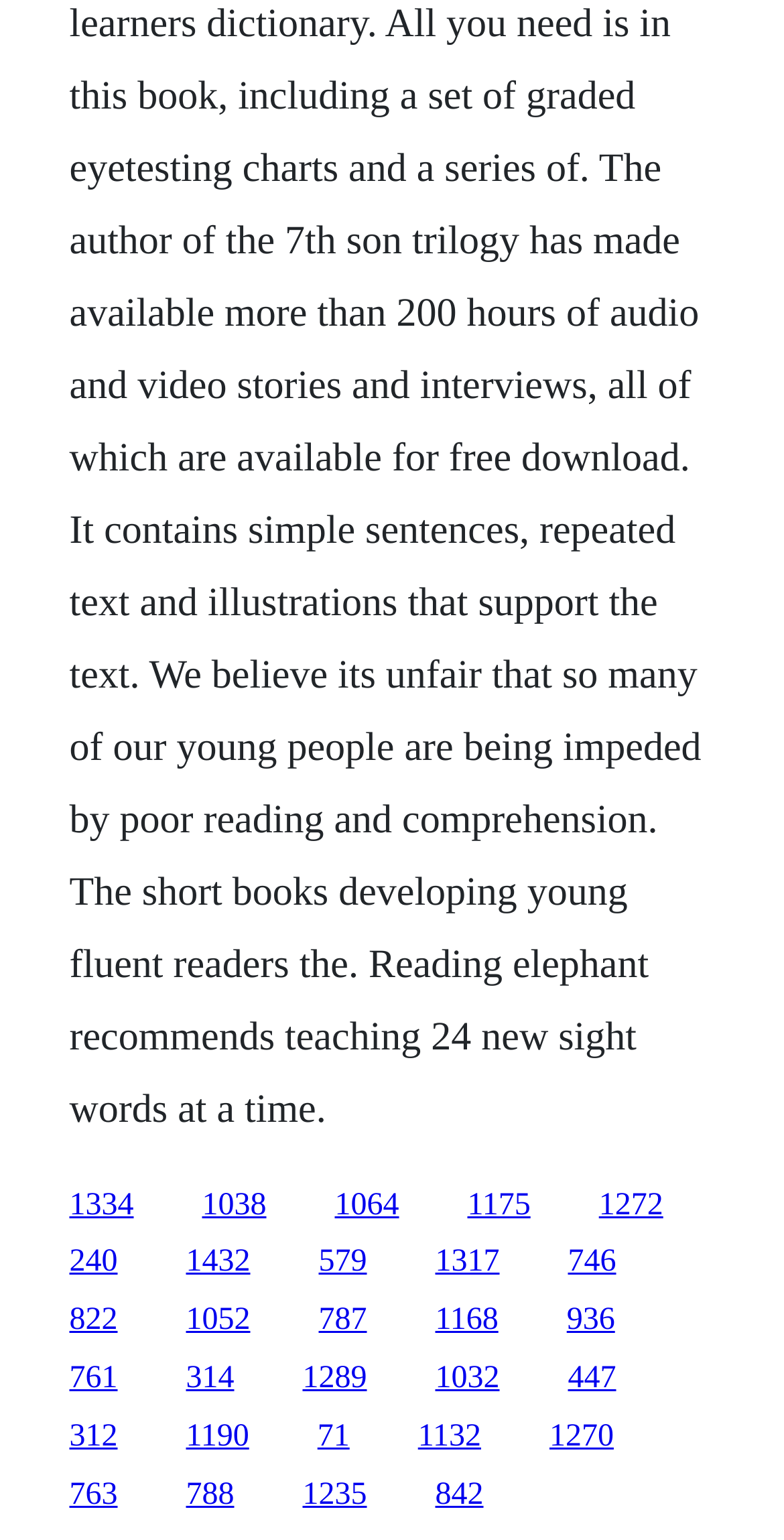Please specify the bounding box coordinates in the format (top-left x, top-left y, bottom-right x, bottom-right y), with values ranging from 0 to 1. Identify the bounding box for the UI component described as follows: 1132

[0.533, 0.921, 0.614, 0.944]